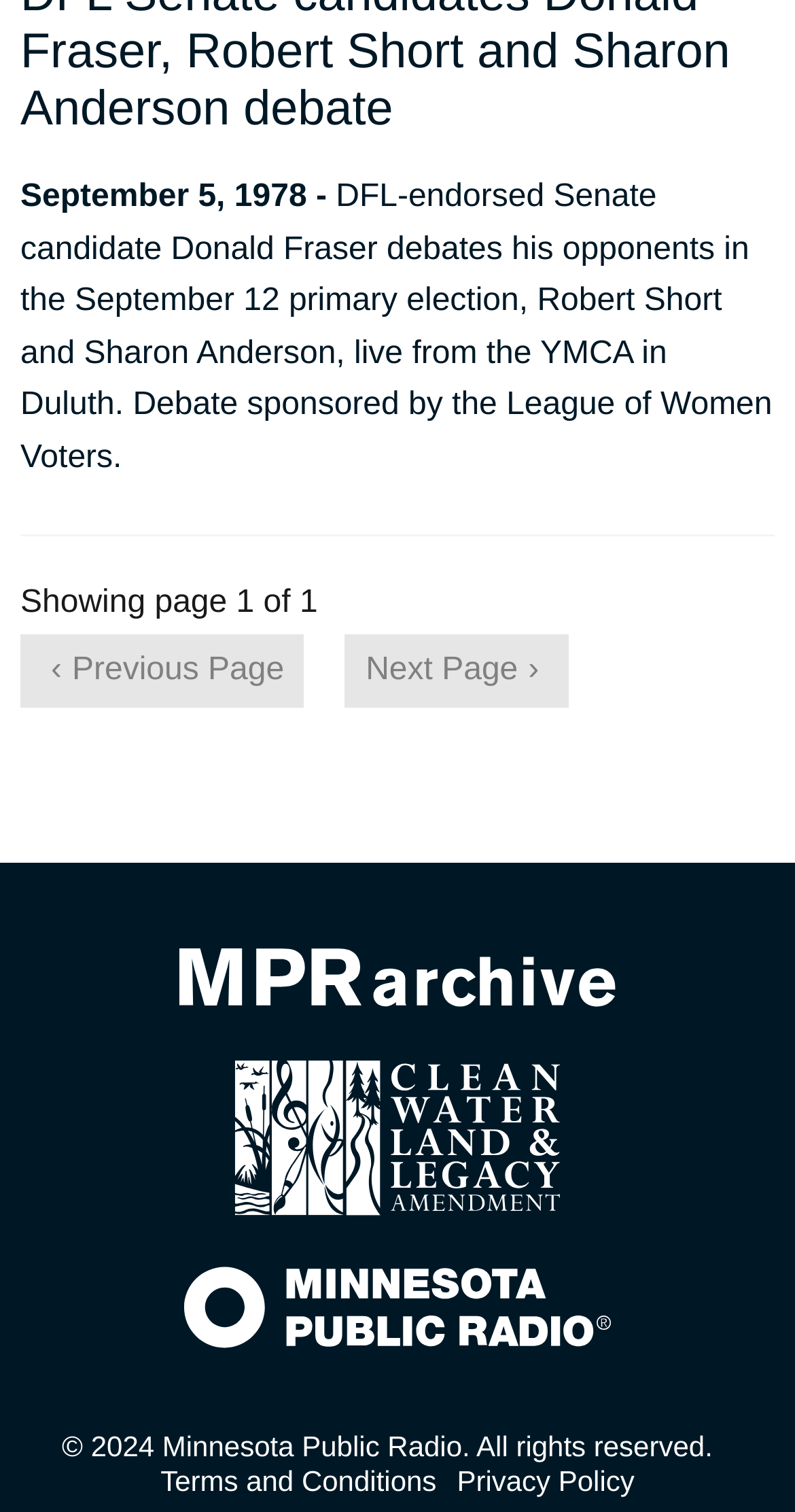Locate the UI element described by Privacy Policy and provide its bounding box coordinates. Use the format (top-left x, top-left y, bottom-right x, bottom-right y) with all values as floating point numbers between 0 and 1.

[0.575, 0.969, 0.798, 0.99]